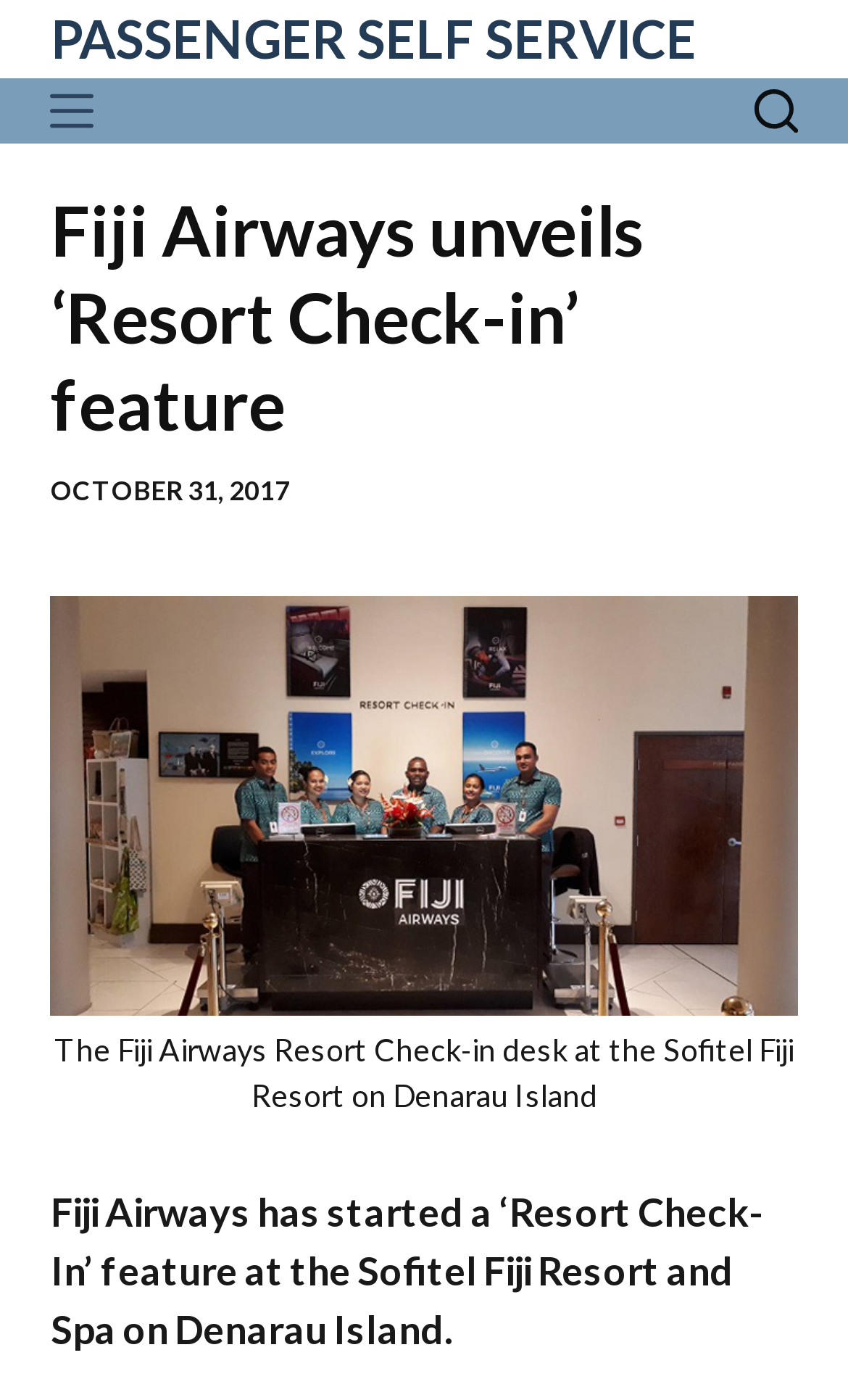Pinpoint the bounding box coordinates of the area that must be clicked to complete this instruction: "Click the 'Skip to content' link".

[0.0, 0.0, 0.103, 0.031]